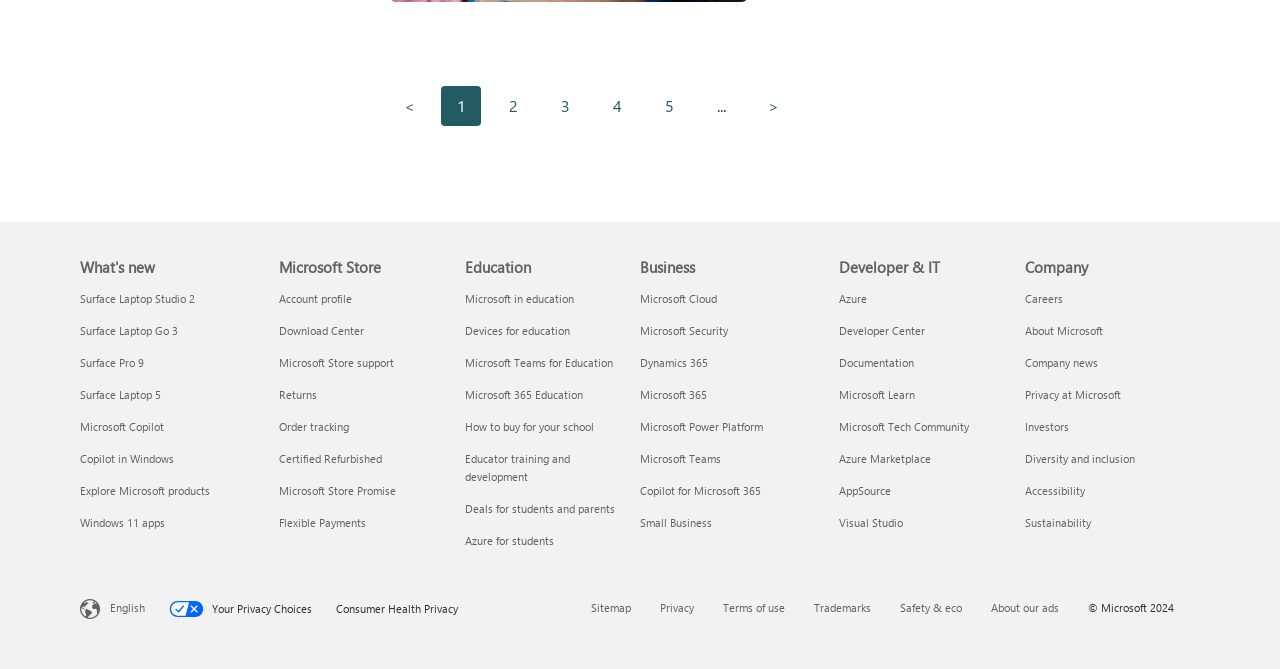Identify the bounding box coordinates for the UI element described as follows: "Returns". Ensure the coordinates are four float numbers between 0 and 1, formatted as [left, top, right, bottom].

[0.218, 0.578, 0.247, 0.601]